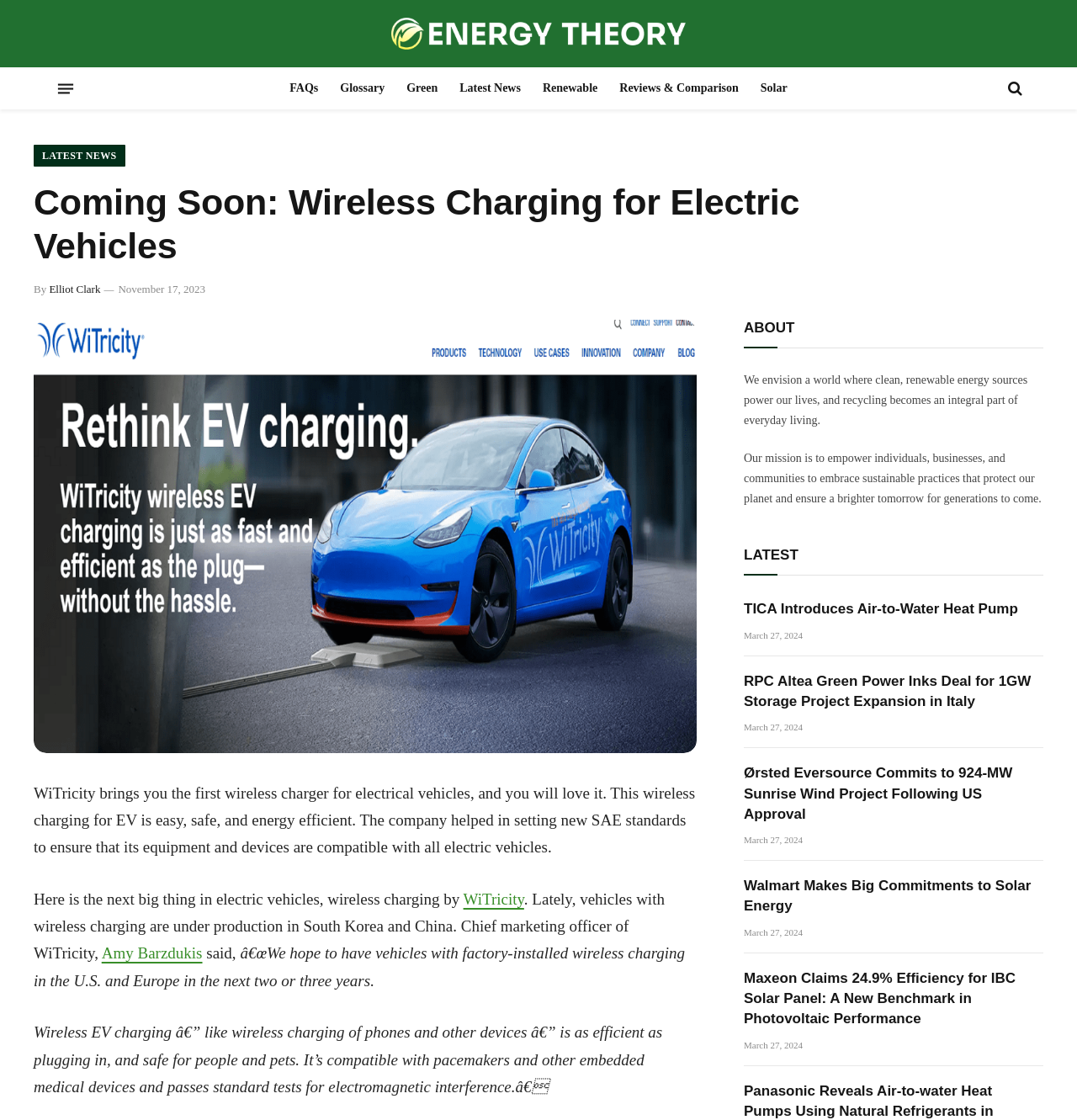Determine the bounding box coordinates of the section I need to click to execute the following instruction: "Learn more about WiTricity". Provide the coordinates as four float numbers between 0 and 1, i.e., [left, top, right, bottom].

[0.43, 0.795, 0.487, 0.811]